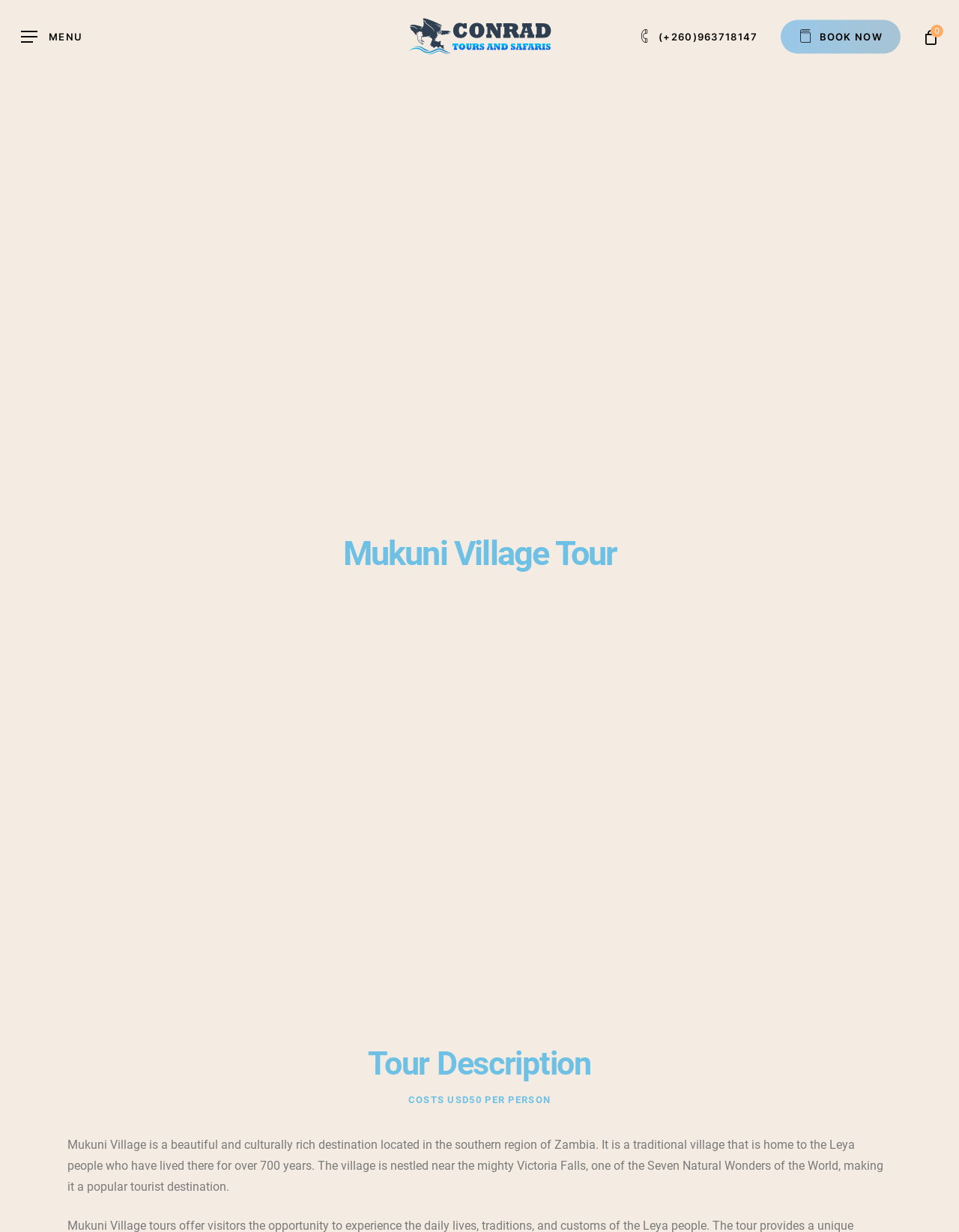Please analyze the image and provide a thorough answer to the question:
What is the location of Mukuni Village?

I found the answer by reading the static text element that describes Mukuni Village, which mentions that it is located in the southern region of Zambia.